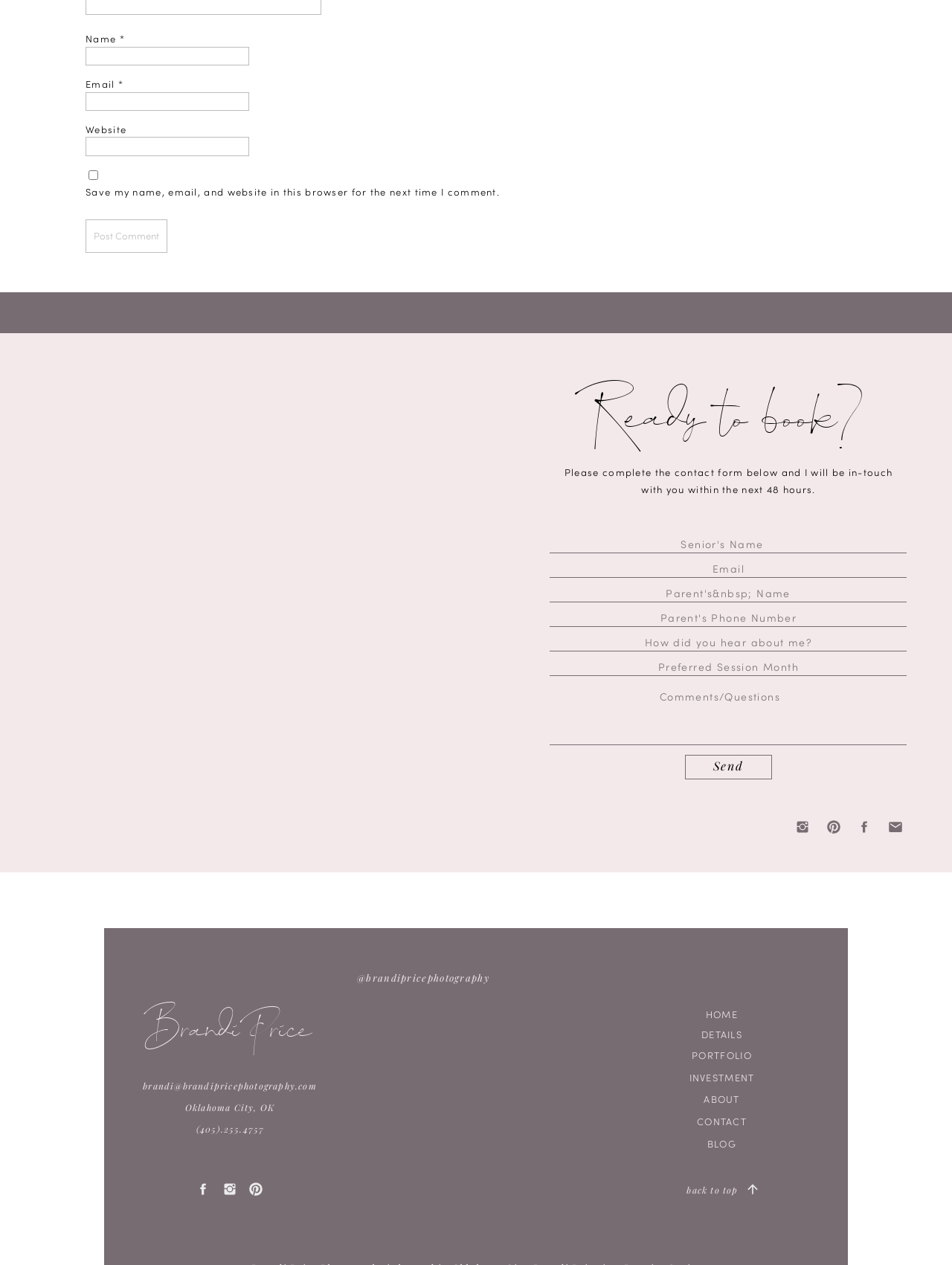Find the bounding box coordinates for the HTML element specified by: "placeholder="Preferred Session Month"".

[0.579, 0.52, 0.952, 0.534]